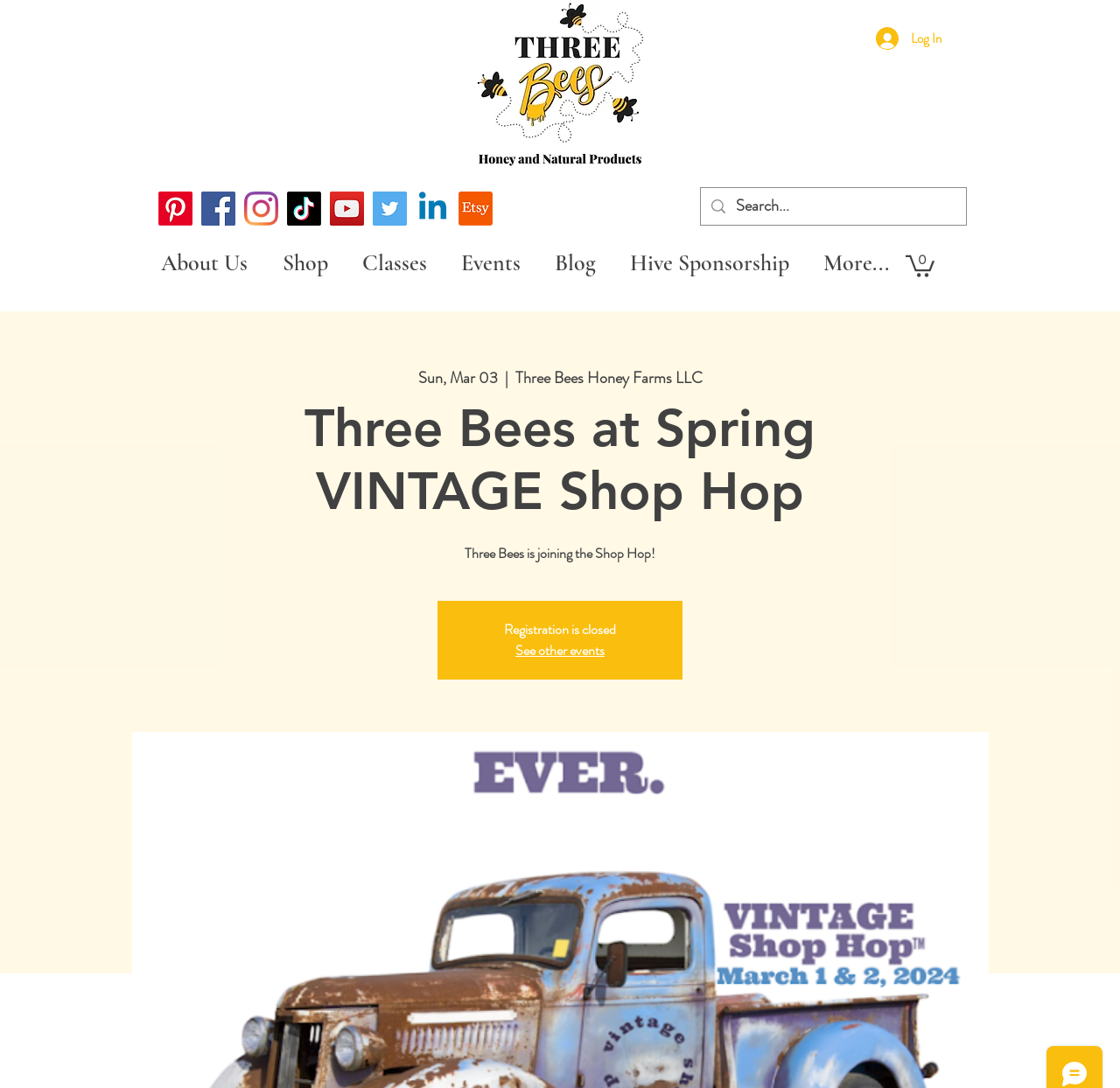Mark the bounding box of the element that matches the following description: "Hive Sponsorship".

[0.547, 0.224, 0.72, 0.26]